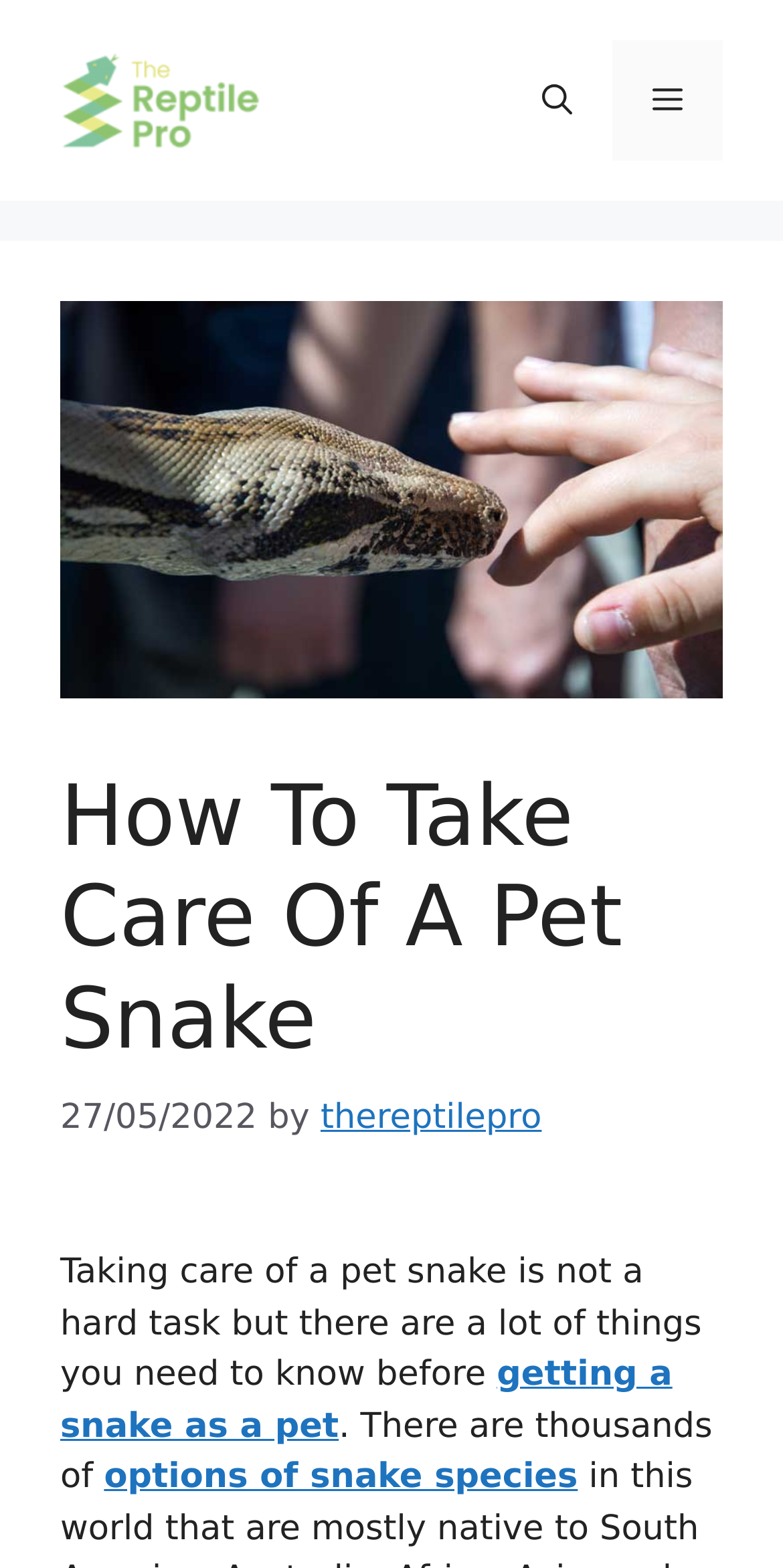Show the bounding box coordinates for the HTML element described as: "thereptilepro".

[0.409, 0.7, 0.692, 0.725]